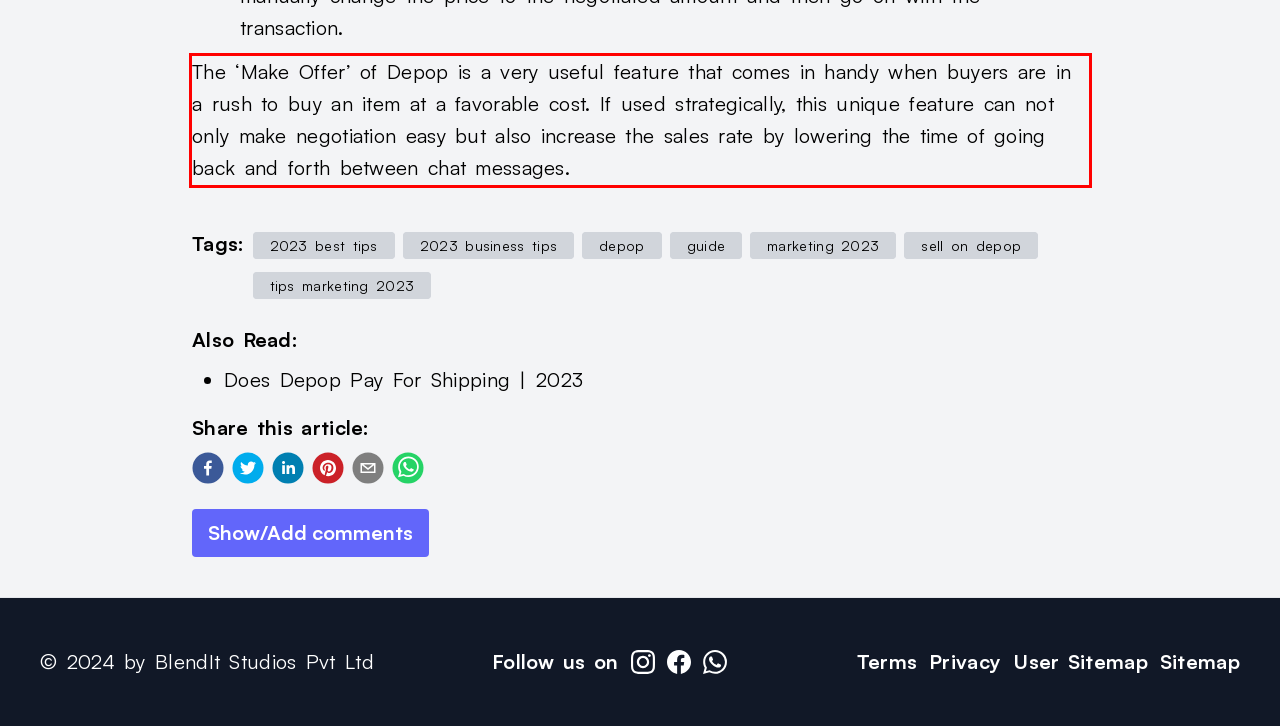Examine the webpage screenshot, find the red bounding box, and extract the text content within this marked area.

The ‘Make Offer’ of Depop is a very useful feature that comes in handy when buyers are in a rush to buy an item at a favorable cost. If used strategically, this unique feature can not only make negotiation easy but also increase the sales rate by lowering the time of going back and forth between chat messages.